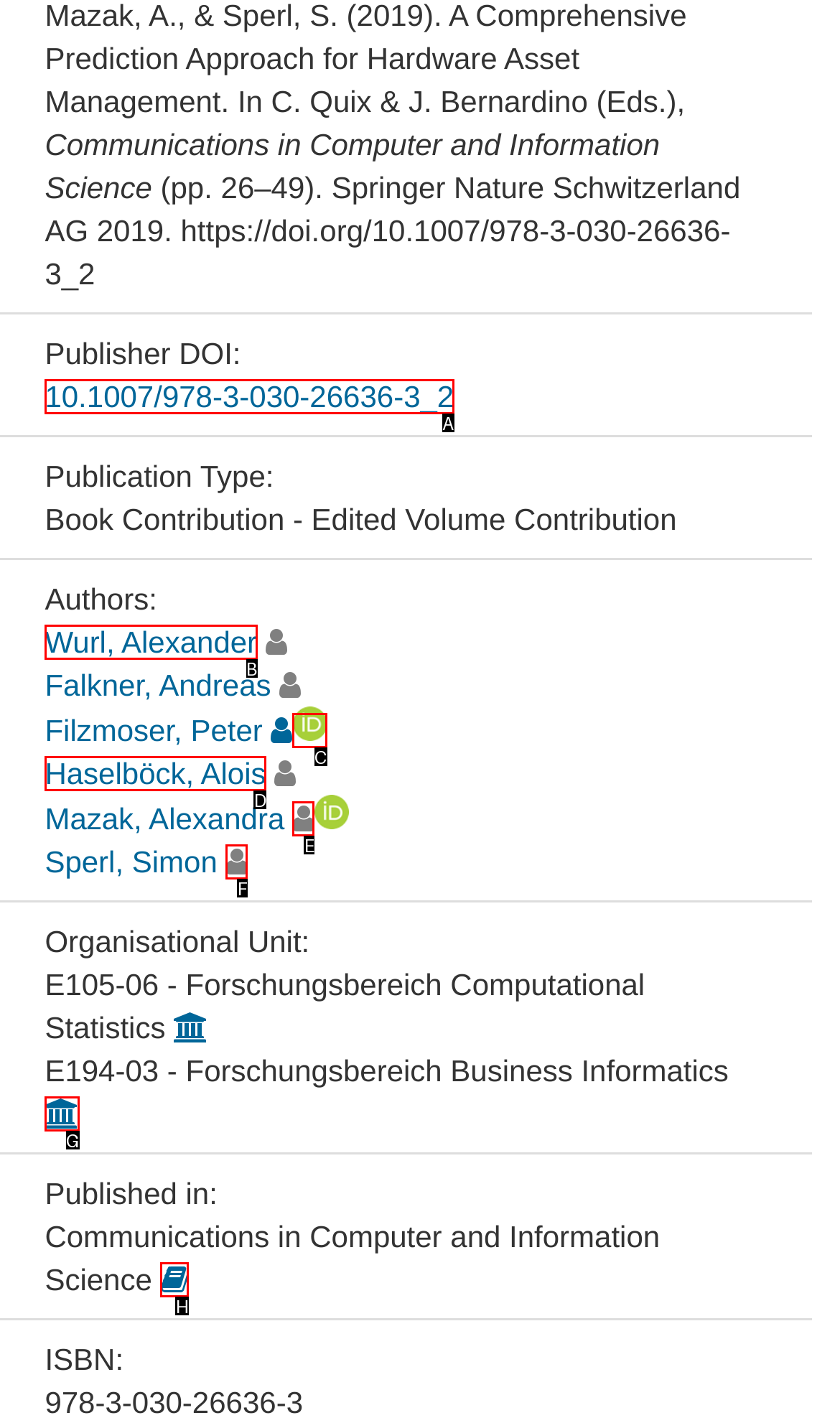From the provided options, pick the HTML element that matches the description: value="Book Strategy Session". Respond with the letter corresponding to your choice.

None